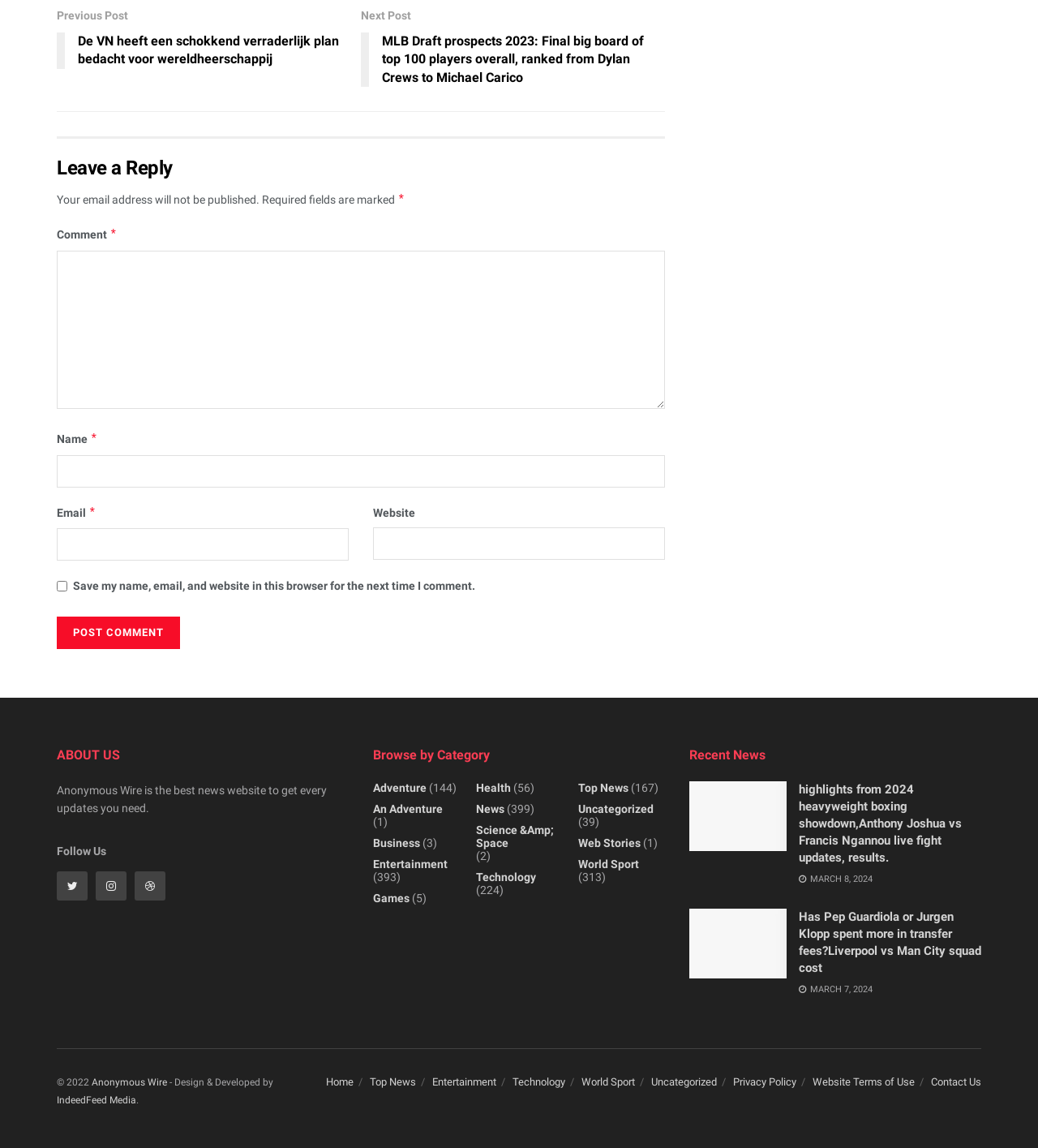What is the name of the website?
Please respond to the question thoroughly and include all relevant details.

The name of the website is mentioned at the bottom of the webpage as 'Anonymous Wire', along with a copyright notice and a link to the website's terms of use.